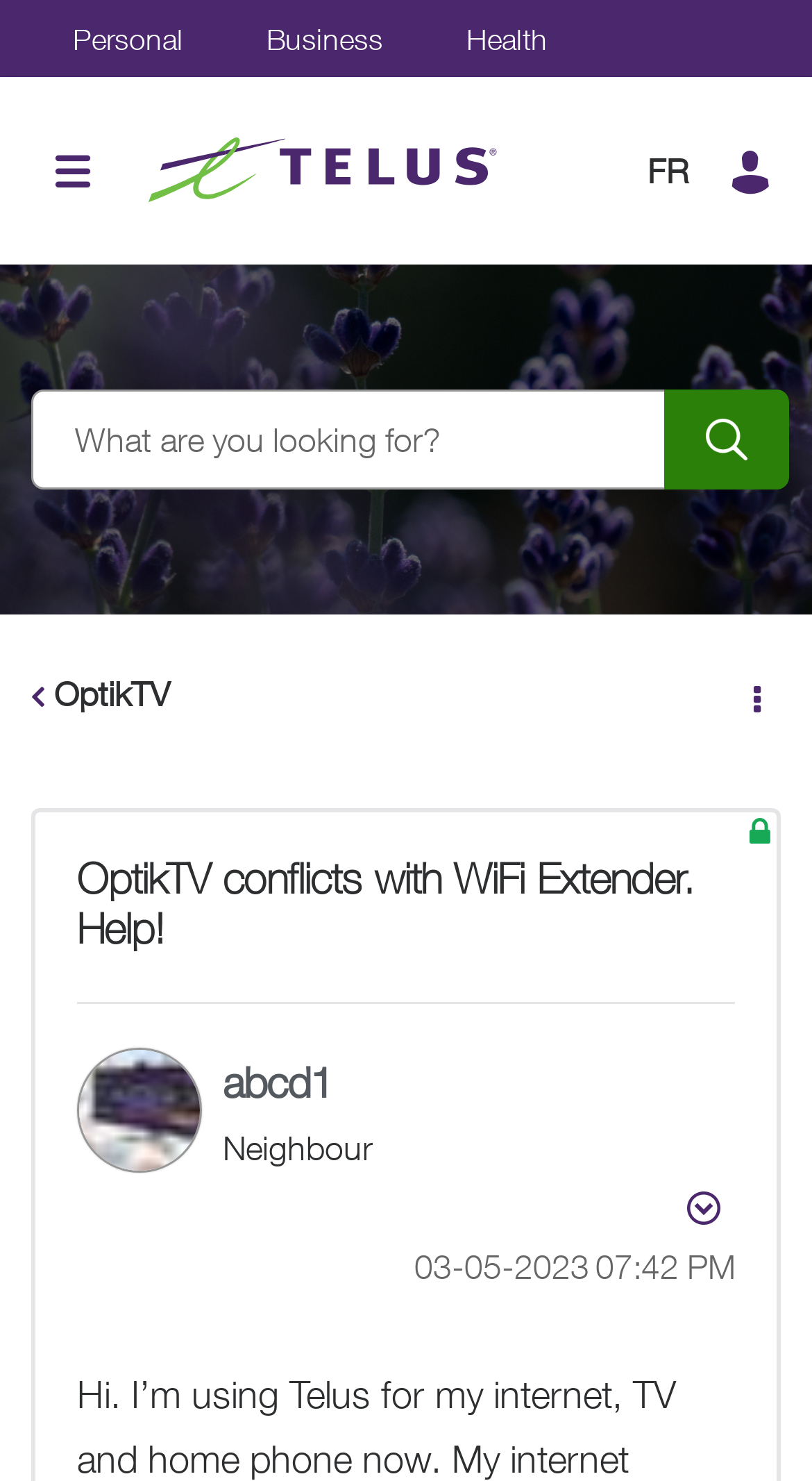Please identify the bounding box coordinates of the element I should click to complete this instruction: 'Click on the 'TELUS Neighbourhood' link'. The coordinates should be given as four float numbers between 0 and 1, like this: [left, top, right, bottom].

[0.179, 0.081, 0.628, 0.151]